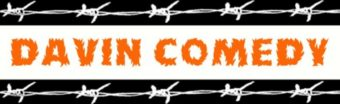What pattern is featured in the background?
Respond to the question with a well-detailed and thorough answer.

The caption describes the background as having a pattern resembling barbed wire, which adds to the edgy or rebellious theme of the logo.